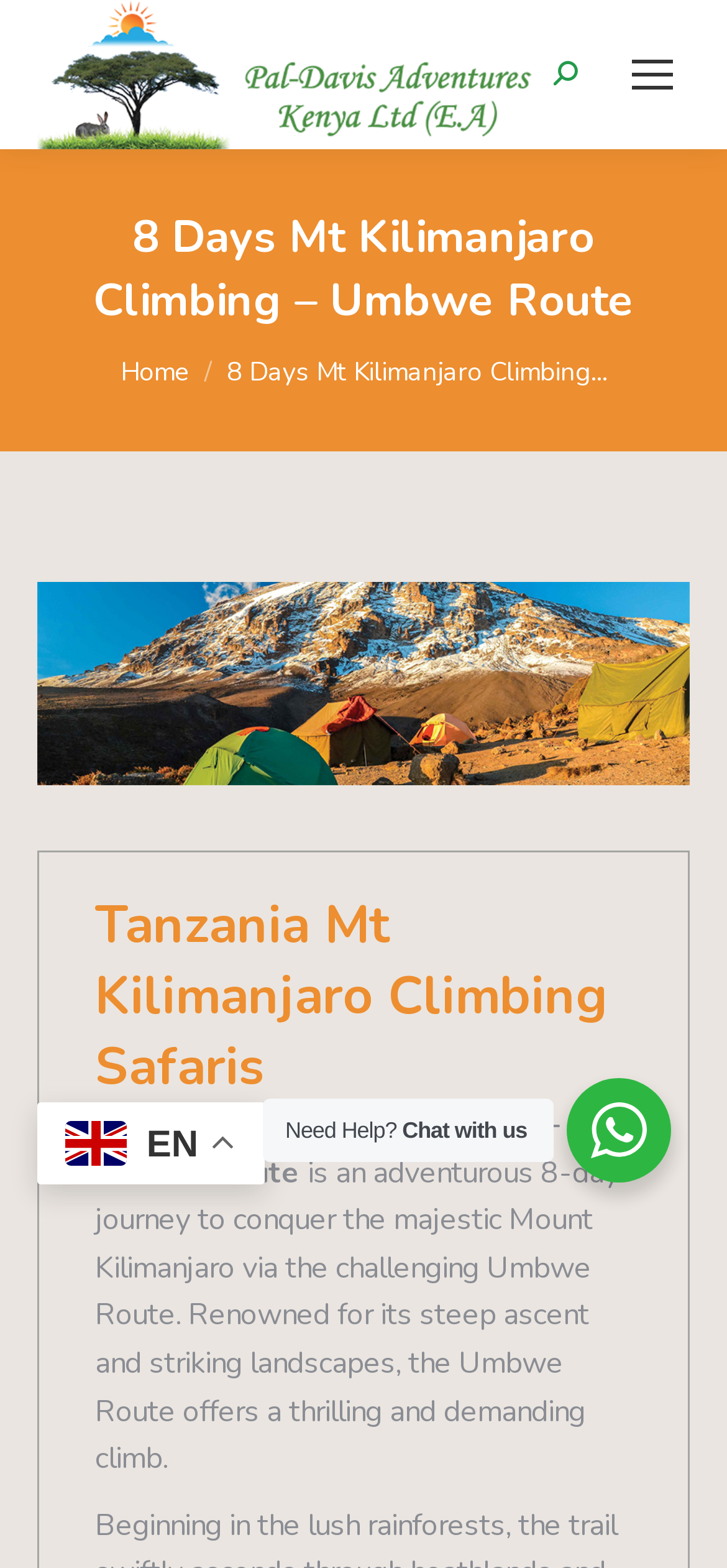What is the name of the tour operator?
From the screenshot, supply a one-word or short-phrase answer.

Pal-Davis Adventures Tours & Safaris